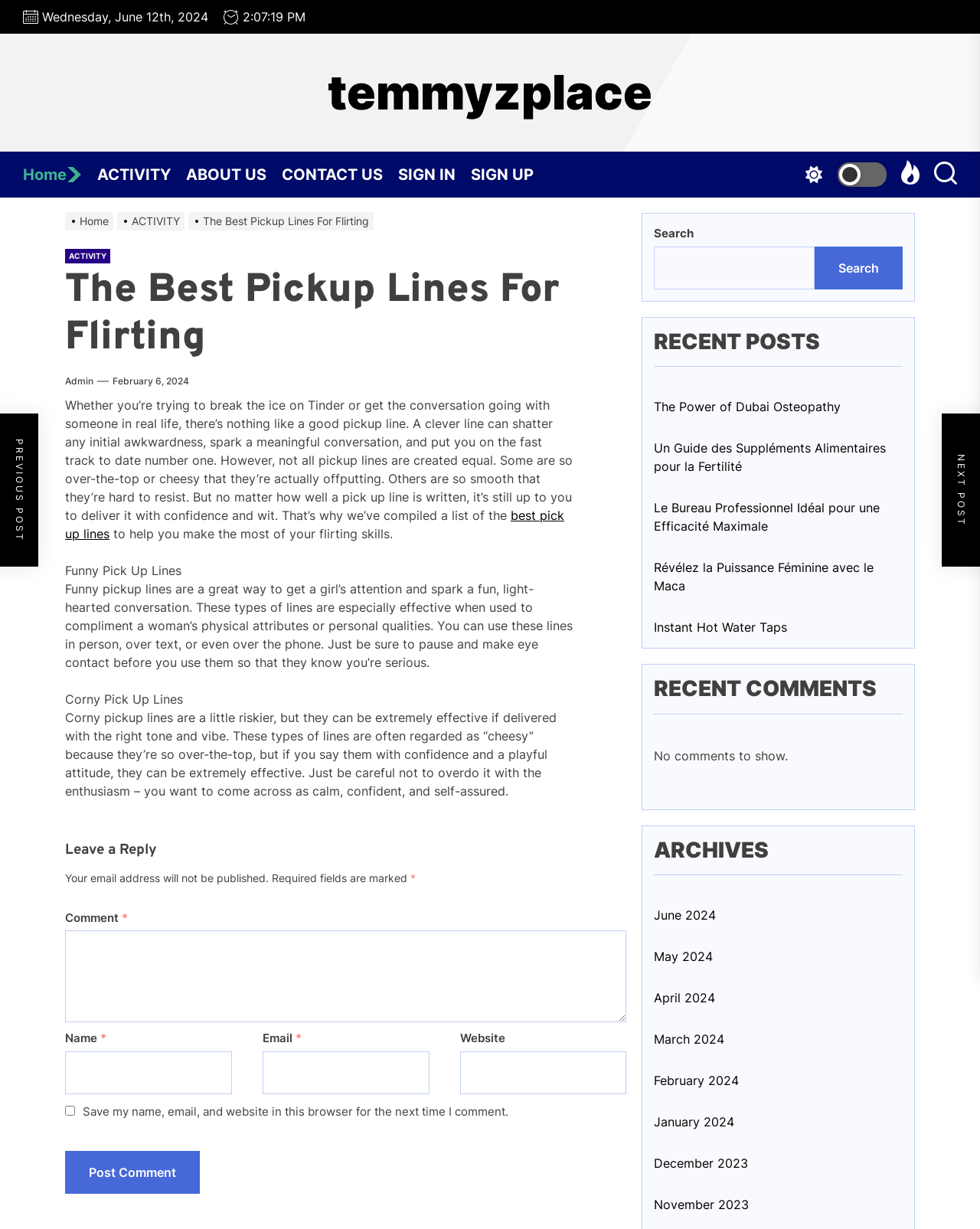Locate the bounding box coordinates of the item that should be clicked to fulfill the instruction: "Click the 'Home' link".

[0.023, 0.124, 0.099, 0.161]